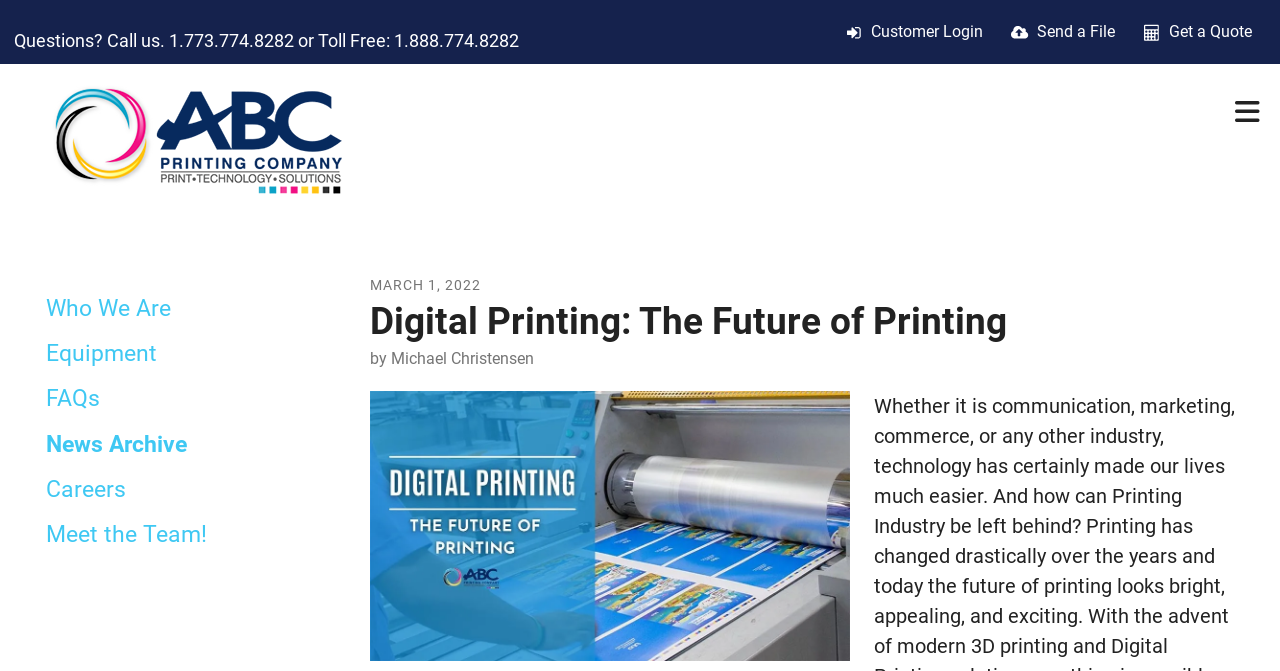Answer succinctly with a single word or phrase:
How many links are there in the navigation menu?

7